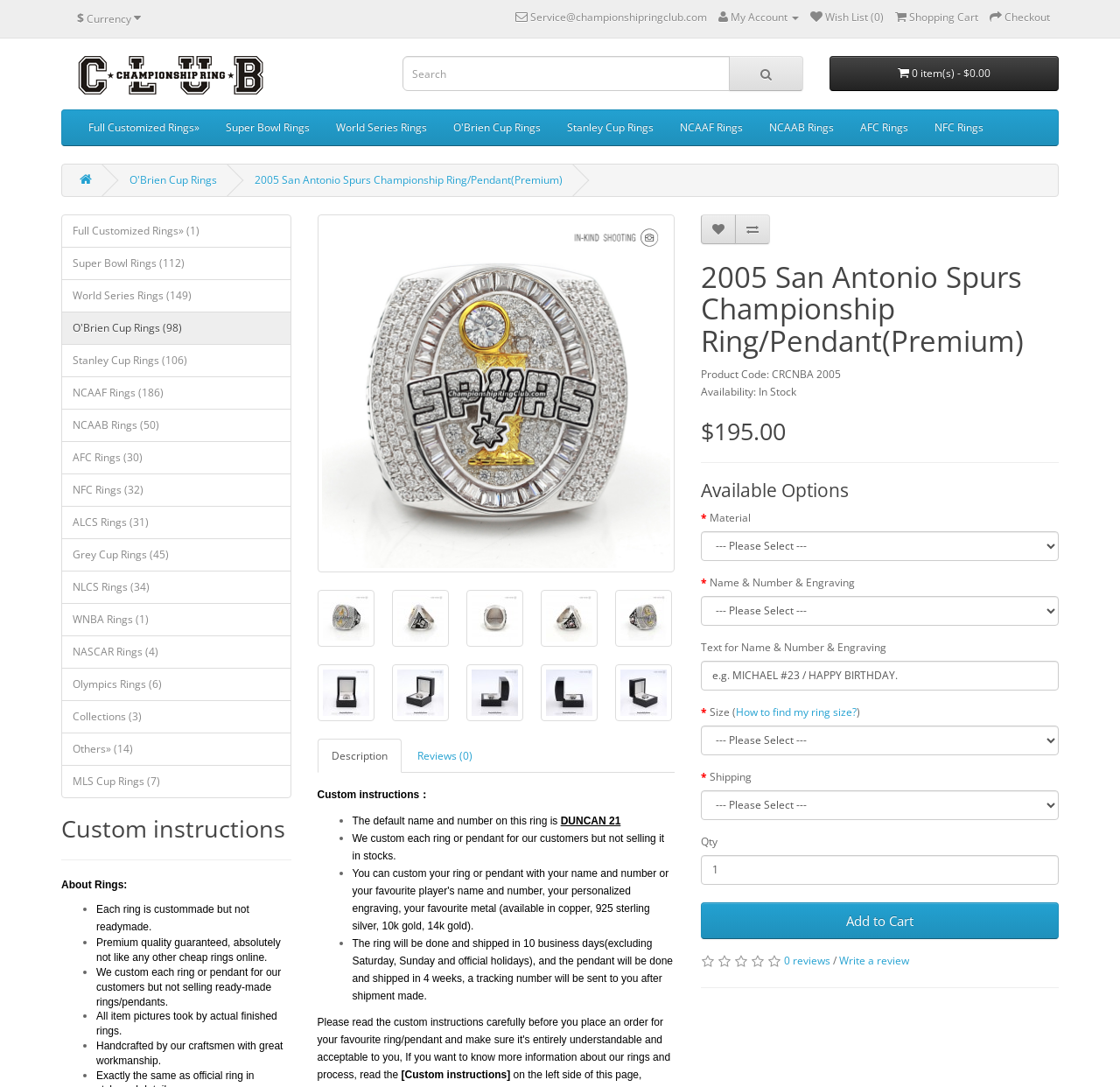Find the bounding box coordinates for the area you need to click to carry out the instruction: "View 2005 San Antonio Spurs Championship Ring/Pendant details". The coordinates should be four float numbers between 0 and 1, indicated as [left, top, right, bottom].

[0.283, 0.197, 0.603, 0.526]